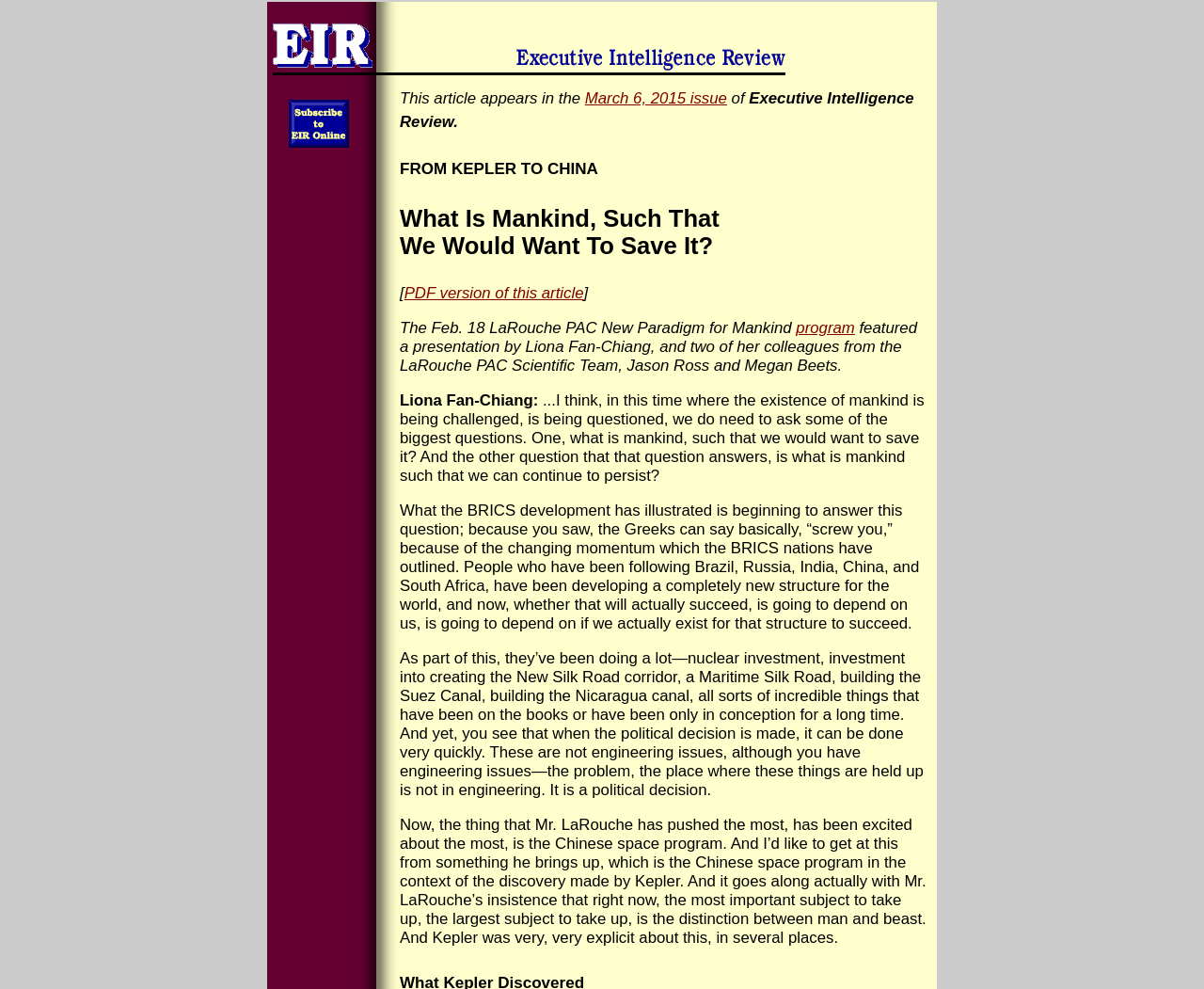Answer the following inquiry with a single word or phrase:
What is the name of the program mentioned in the article?

LaRouche PAC New Paradigm for Mankind